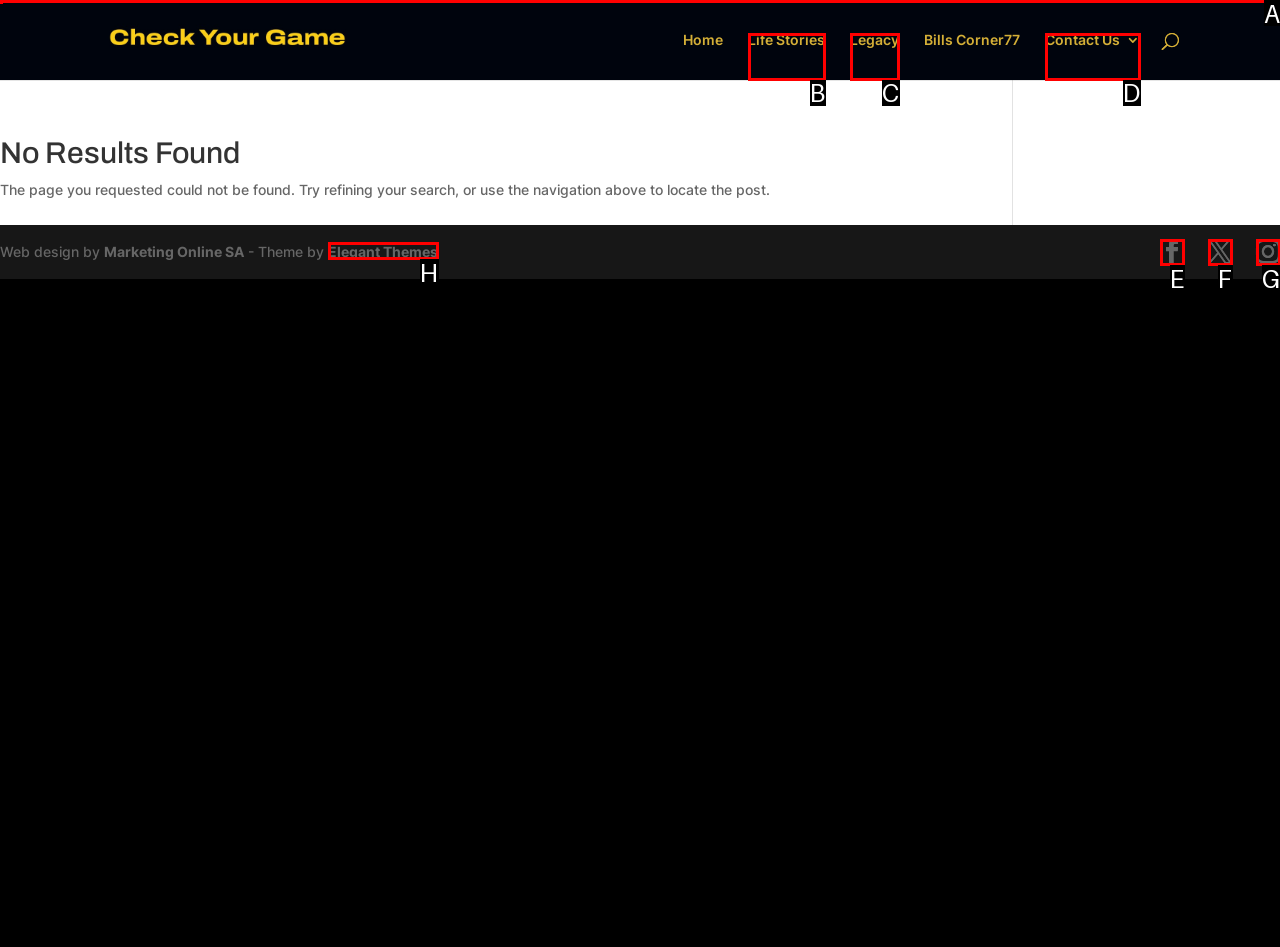Specify which element within the red bounding boxes should be clicked for this task: Search for something Respond with the letter of the correct option.

A